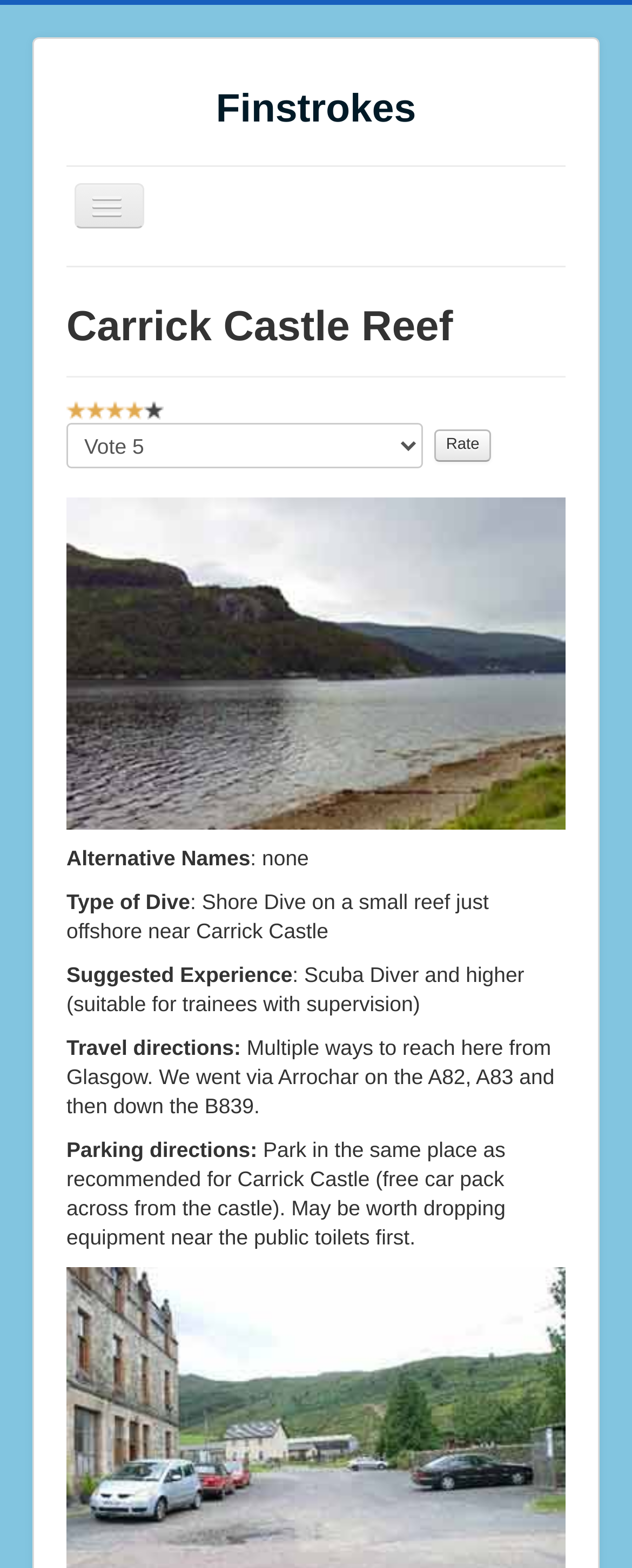Determine the bounding box coordinates for the clickable element to execute this instruction: "Expand the table of contents". Provide the coordinates as four float numbers between 0 and 1, i.e., [left, top, right, bottom].

None